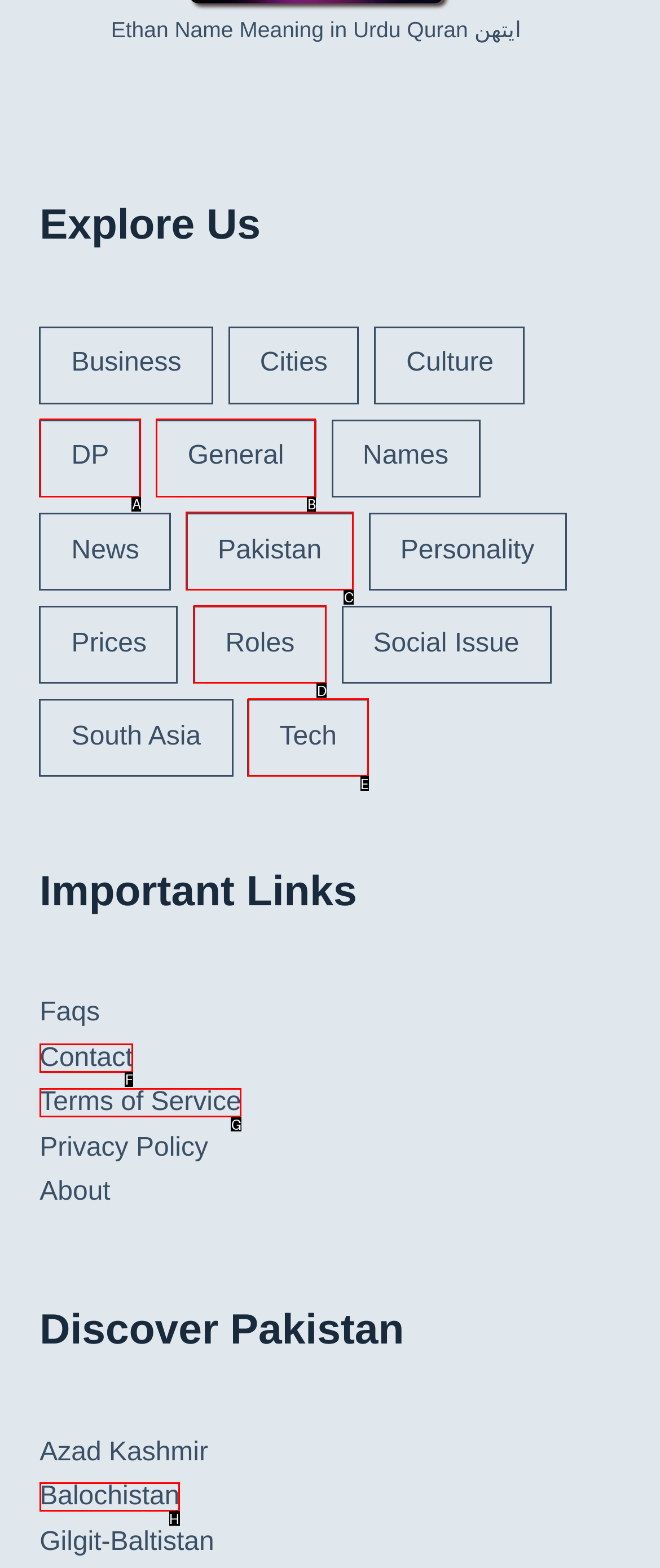Match the following description to the correct HTML element: Terms of Service Indicate your choice by providing the letter.

G